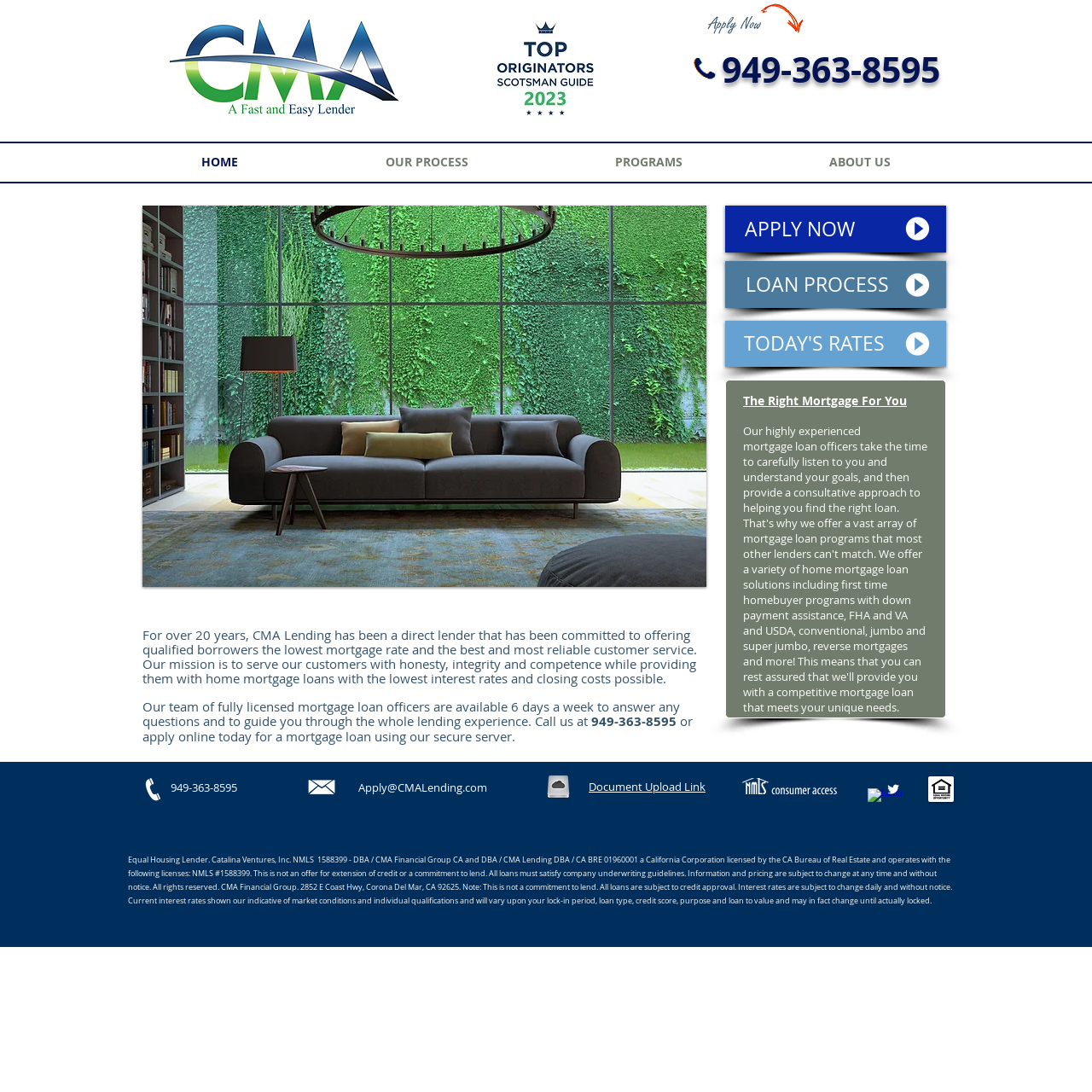Please locate the bounding box coordinates of the element that needs to be clicked to achieve the following instruction: "Upload a document". The coordinates should be four float numbers between 0 and 1, i.e., [left, top, right, bottom].

[0.539, 0.713, 0.646, 0.727]